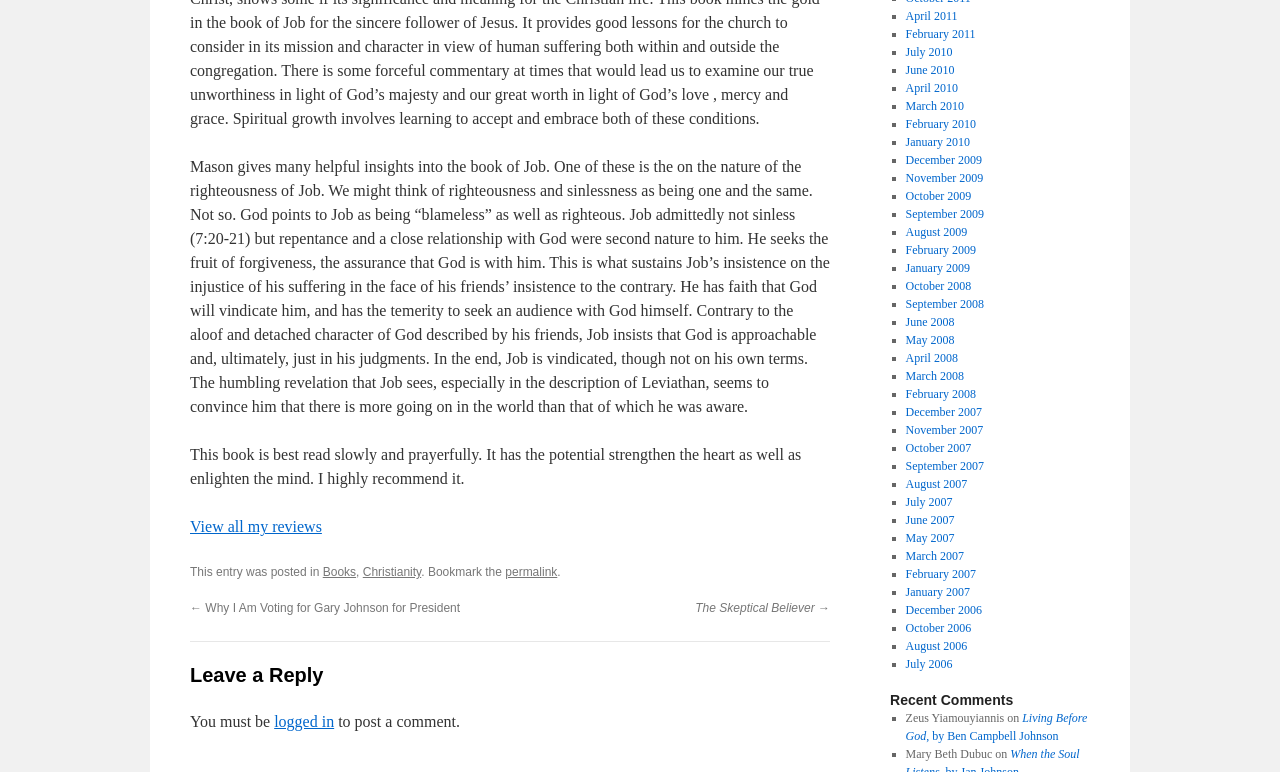Identify the bounding box coordinates of the area you need to click to perform the following instruction: "Read the post in April 2011".

[0.707, 0.012, 0.748, 0.03]